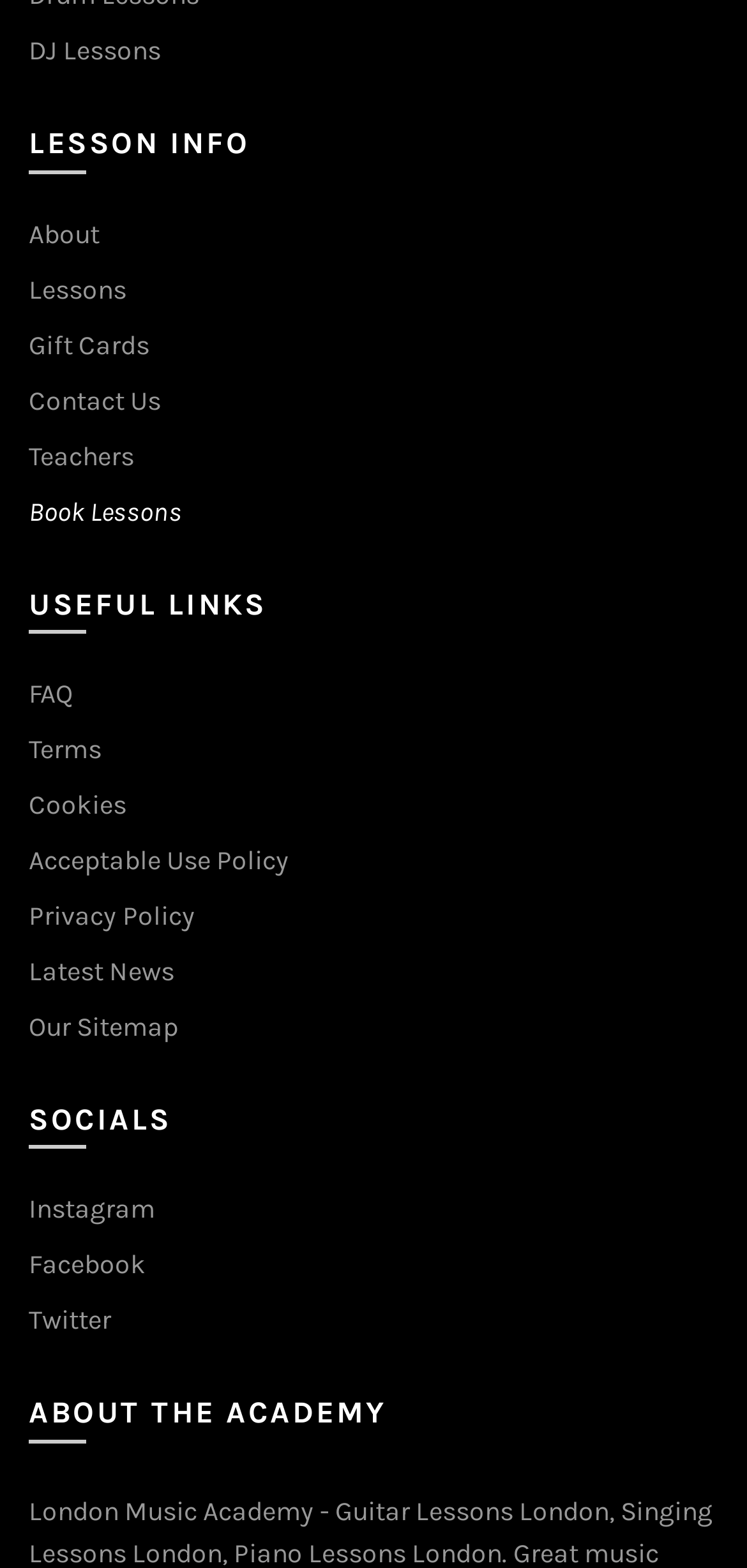Please give the bounding box coordinates of the area that should be clicked to fulfill the following instruction: "Follow on Instagram". The coordinates should be in the format of four float numbers from 0 to 1, i.e., [left, top, right, bottom].

[0.038, 0.761, 0.208, 0.782]